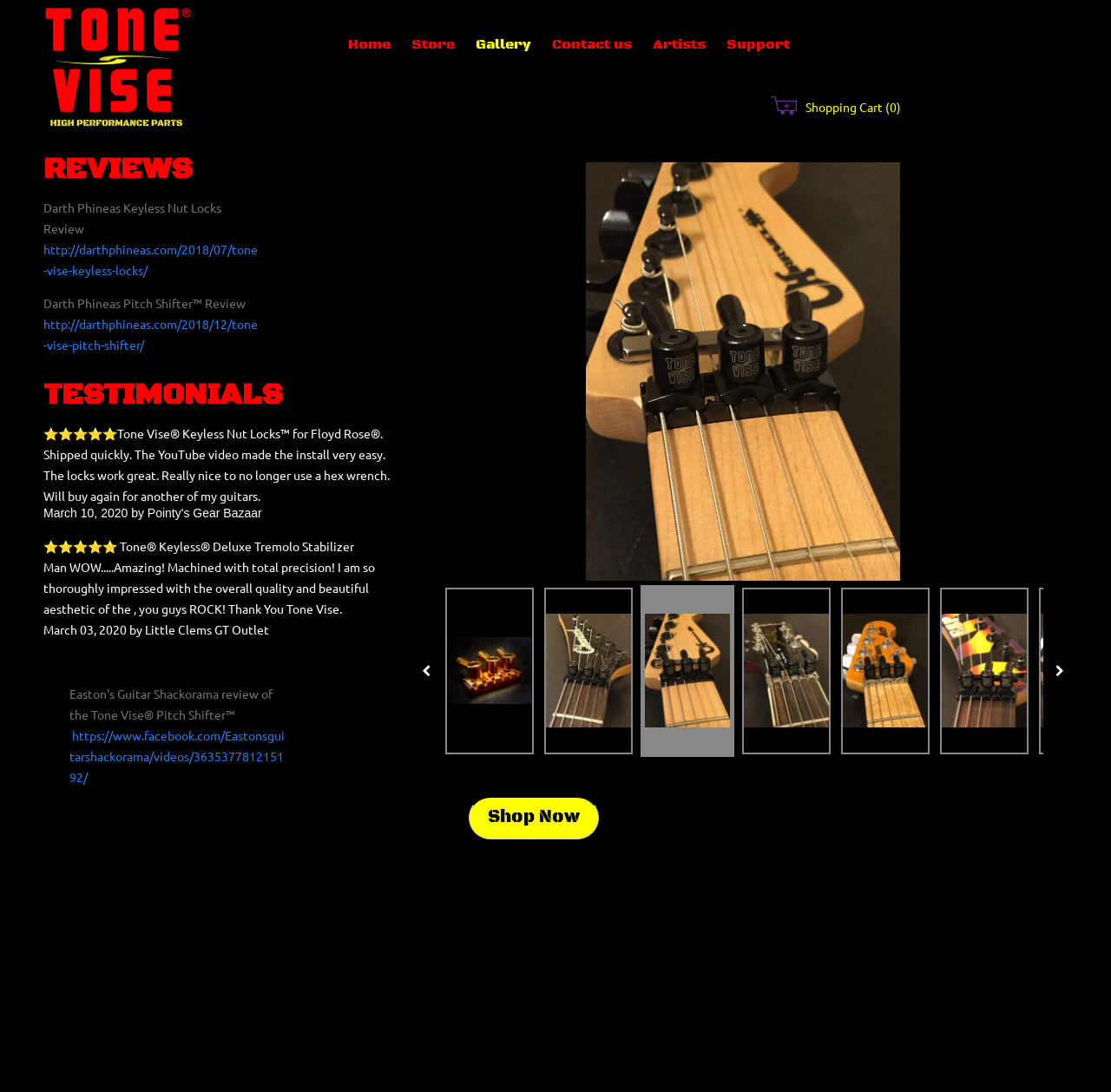Create an elaborate caption for the webpage.

The webpage is a gallery page that displays reviews and testimonials about Tone Vise products. At the top, there is a navigation menu with links to "Home", "Store", "Gallery", "Contact us", "Artists", and "Support". Next to the navigation menu, there is a shopping cart icon with a "0" indicator.

Below the navigation menu, there is a heading "REVIEWS" followed by two review sections. Each review section consists of a title, a link to the review source, and a brief description of the review. The first review is about Darth Phineas Keyless Nut Locks, and the second review is about Darth Phineas Pitch Shifter.

Further down, there is a heading "TESTIMONIALS" followed by several testimonials about Tone Vise products. Each testimonial includes a rating, a brief description, and the name of the reviewer. The testimonials are accompanied by images, but the images do not have descriptive text.

At the bottom of the page, there is a call-to-action button "Shop Now" that encourages visitors to explore the store. The page also features several images scattered throughout the content, but they do not have descriptive text.